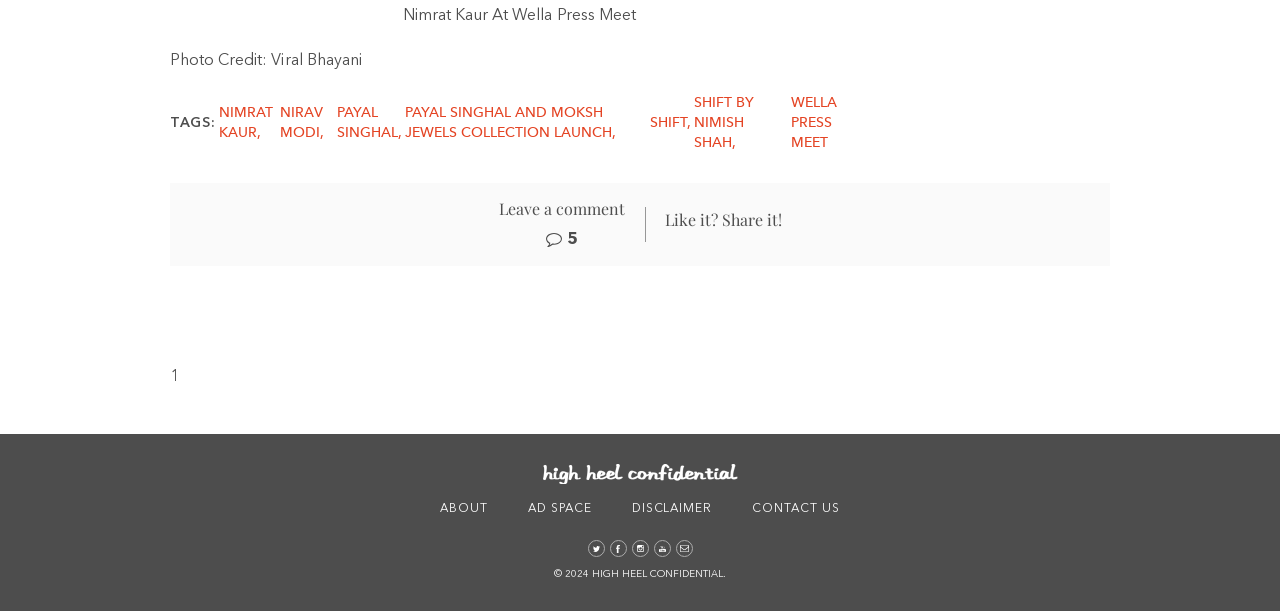How many links are there in the TAGS section?
Based on the image, please offer an in-depth response to the question.

The TAGS section is located below the photo credit text, and it contains 6 links: NIMRAT KAUR, NIRAV MODI, PAYAL SINGHAL, PAYAL SINGHAL AND MOKSH JEWELS COLLECTION LAUNCH, SHIFT, and SHIFT BY NIMISH SHAH.